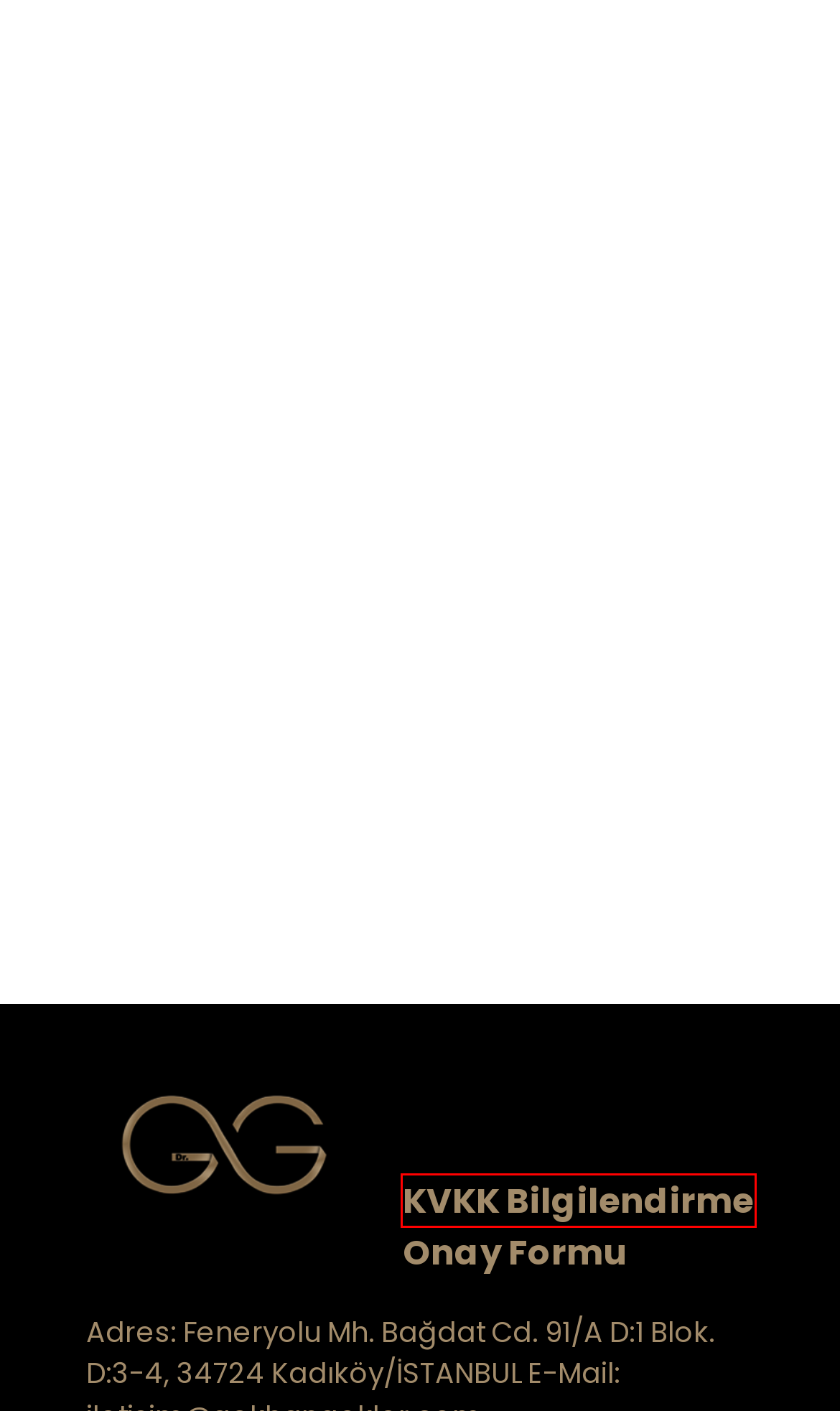You have received a screenshot of a webpage with a red bounding box indicating a UI element. Please determine the most fitting webpage description that matches the new webpage after clicking on the indicated element. The choices are:
A. KVKK Bilgilendirme - Gökhan Gökler
B. Dr. Gökhan Gökler Kimdir? - Gökhan Gökler
C. Medikal Estetik - Gökhan Gökler
D. Gökhan Gökler - Dermatolog Dr. Gökhan Gökler
E. Galeri - Gökhan Gökler
F. İletişim - Gökhan Gökler
G. Onay Formu - Gökhan Gökler
H. Lazer Uygulamaları - Gökhan Gökler

A